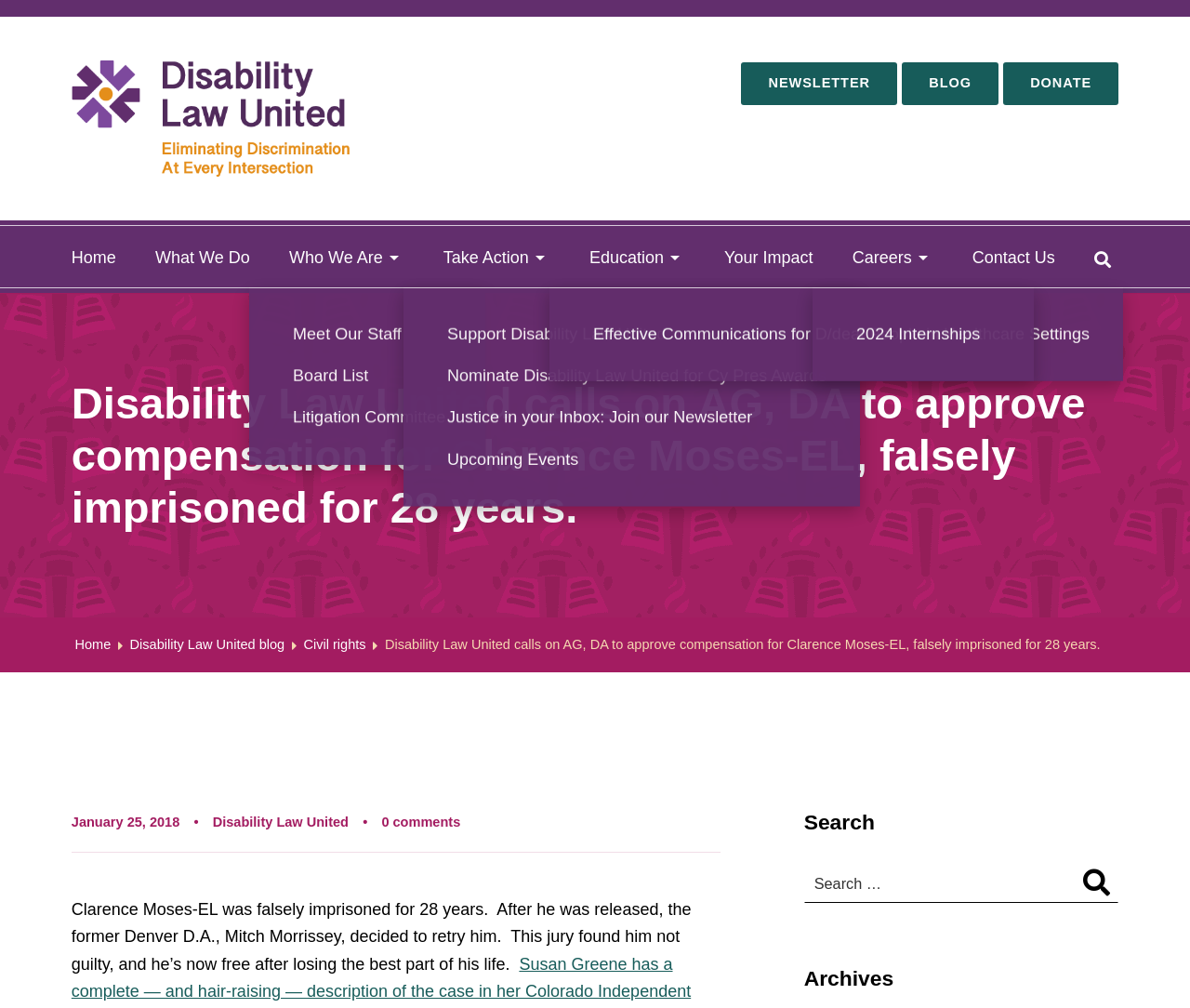Respond with a single word or phrase to the following question: What is the topic of the article?

Clarence Moses-EL